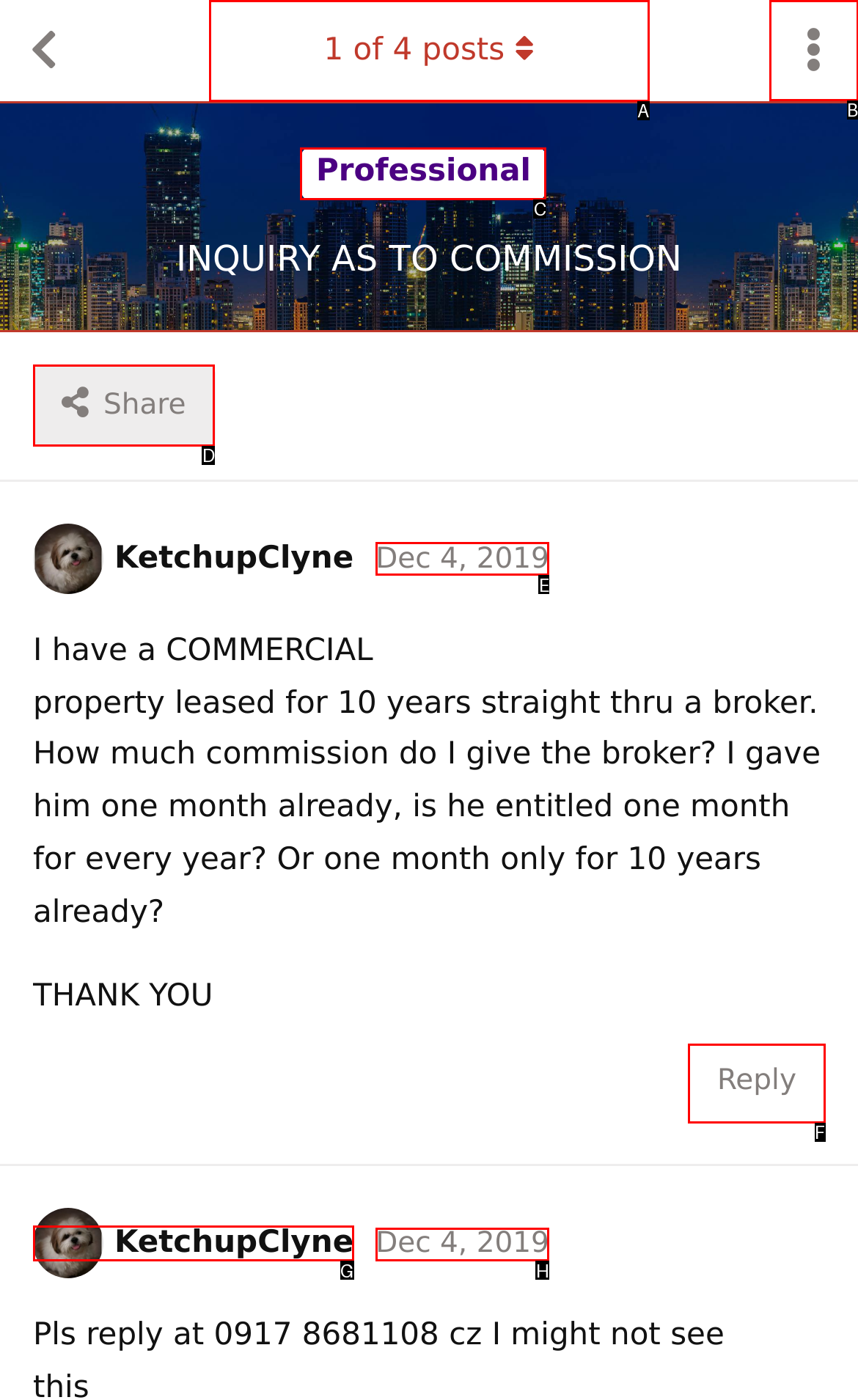Determine which letter corresponds to the UI element to click for this task: Toggle discussion actions dropdown menu
Respond with the letter from the available options.

B